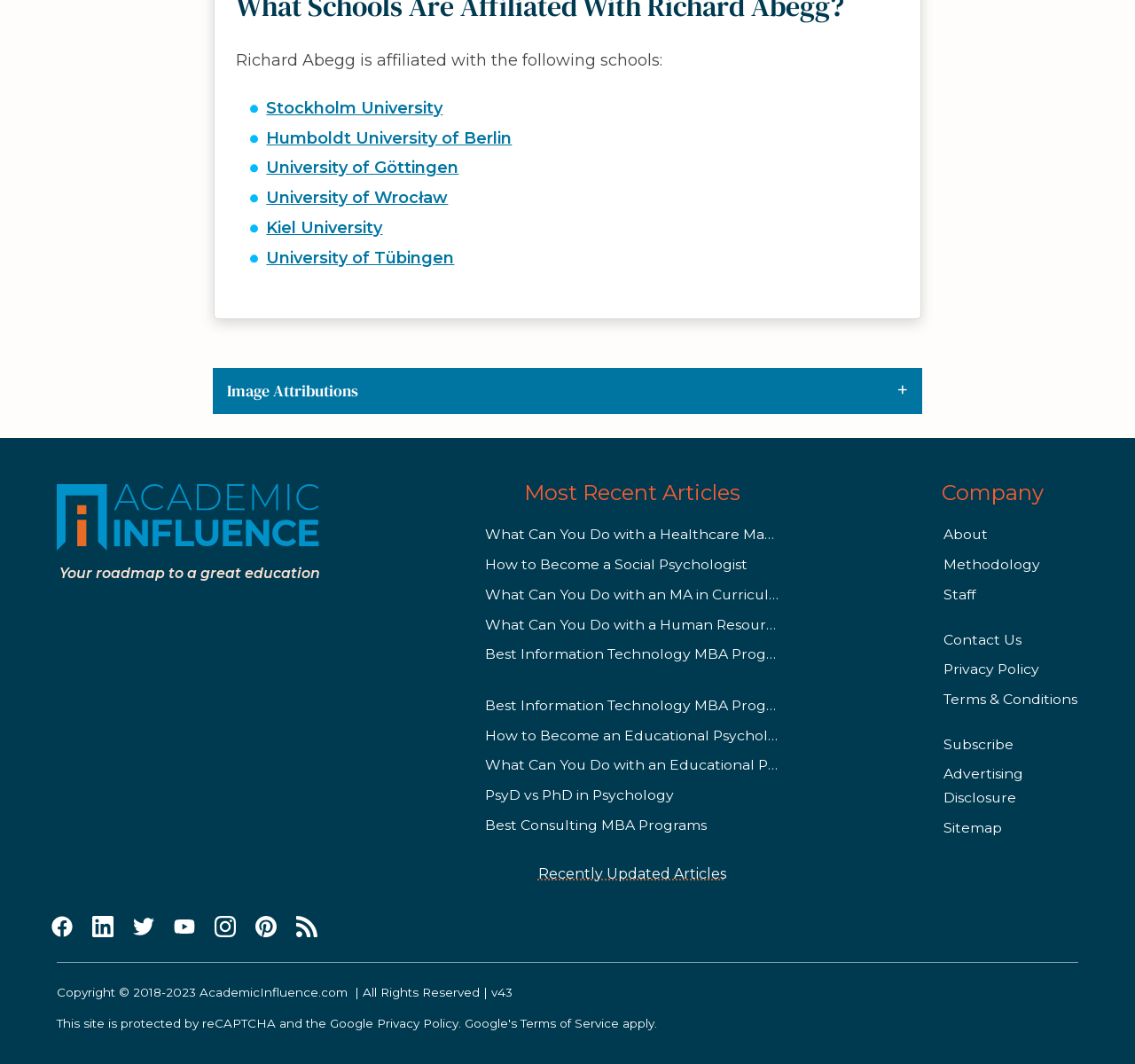Predict the bounding box coordinates of the UI element that matches this description: "Providers". The coordinates should be in the format [left, top, right, bottom] with each value between 0 and 1.

None